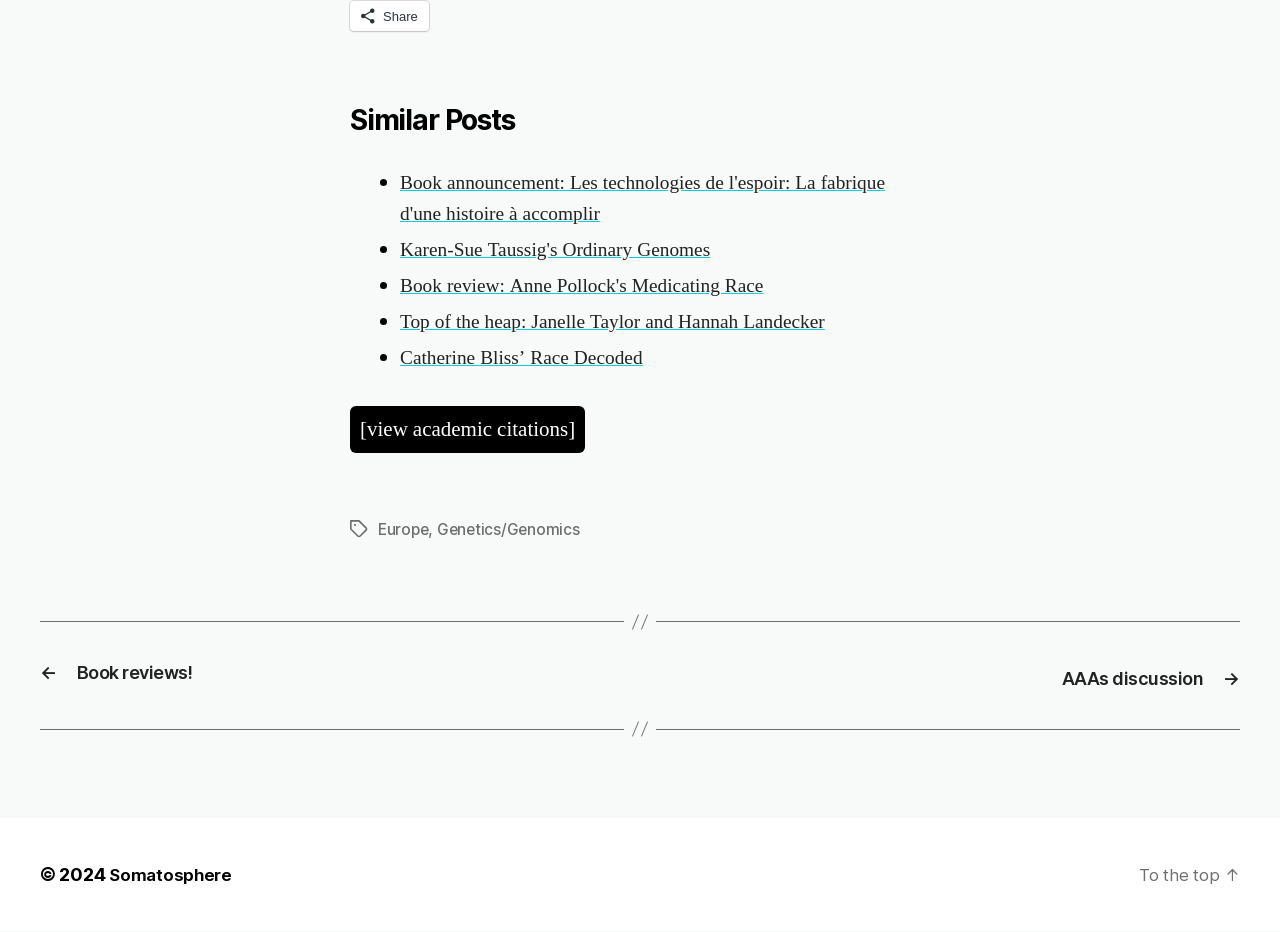Identify the bounding box coordinates of the area you need to click to perform the following instruction: "Visit Somatosphere".

[0.085, 0.929, 0.186, 0.951]